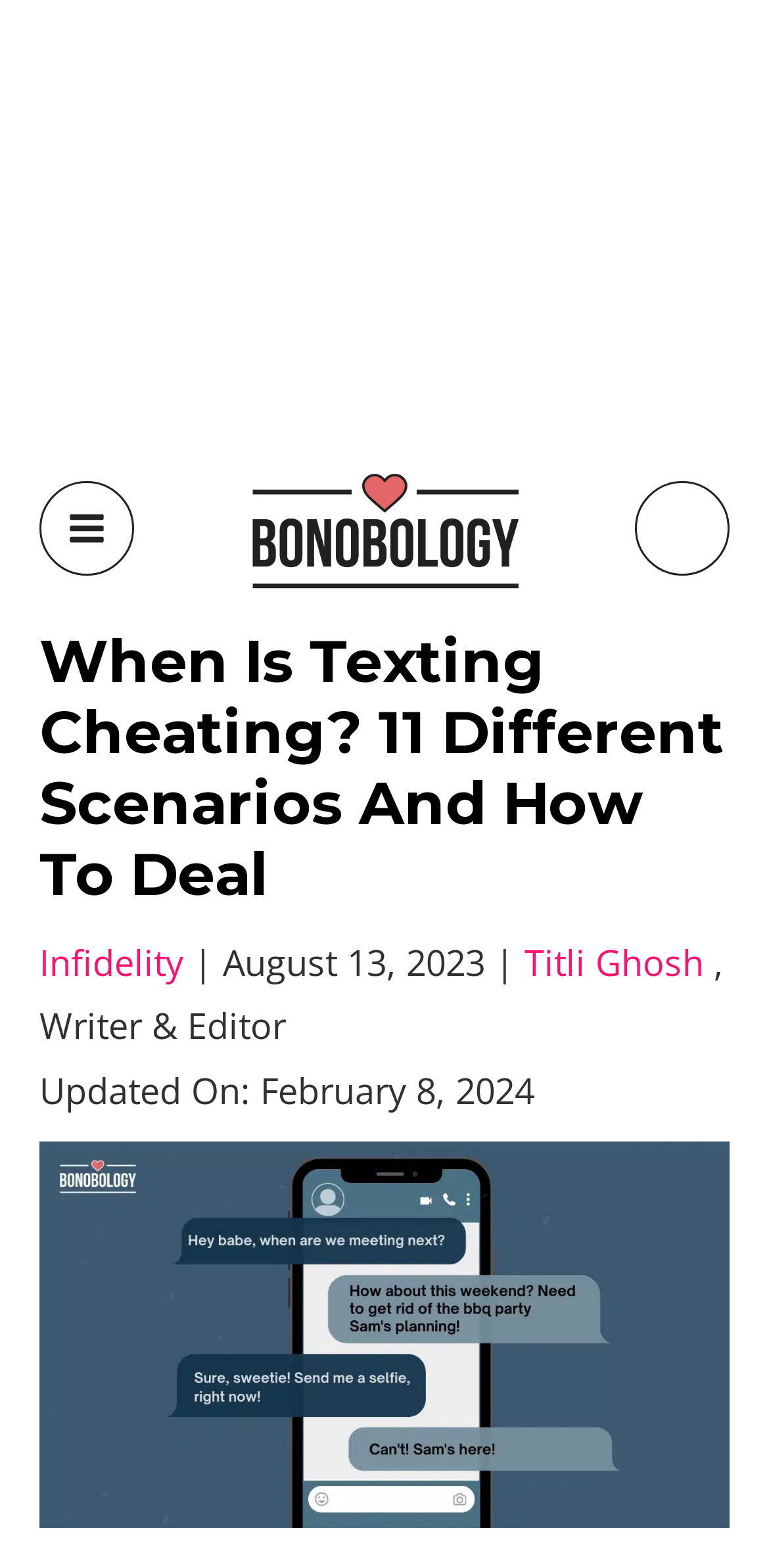Identify the bounding box coordinates for the UI element described as: "title="cropped-cropped-Bonobology-2.png"". The coordinates should be provided as four floats between 0 and 1: [left, top, right, bottom].

[0.309, 0.32, 0.691, 0.35]